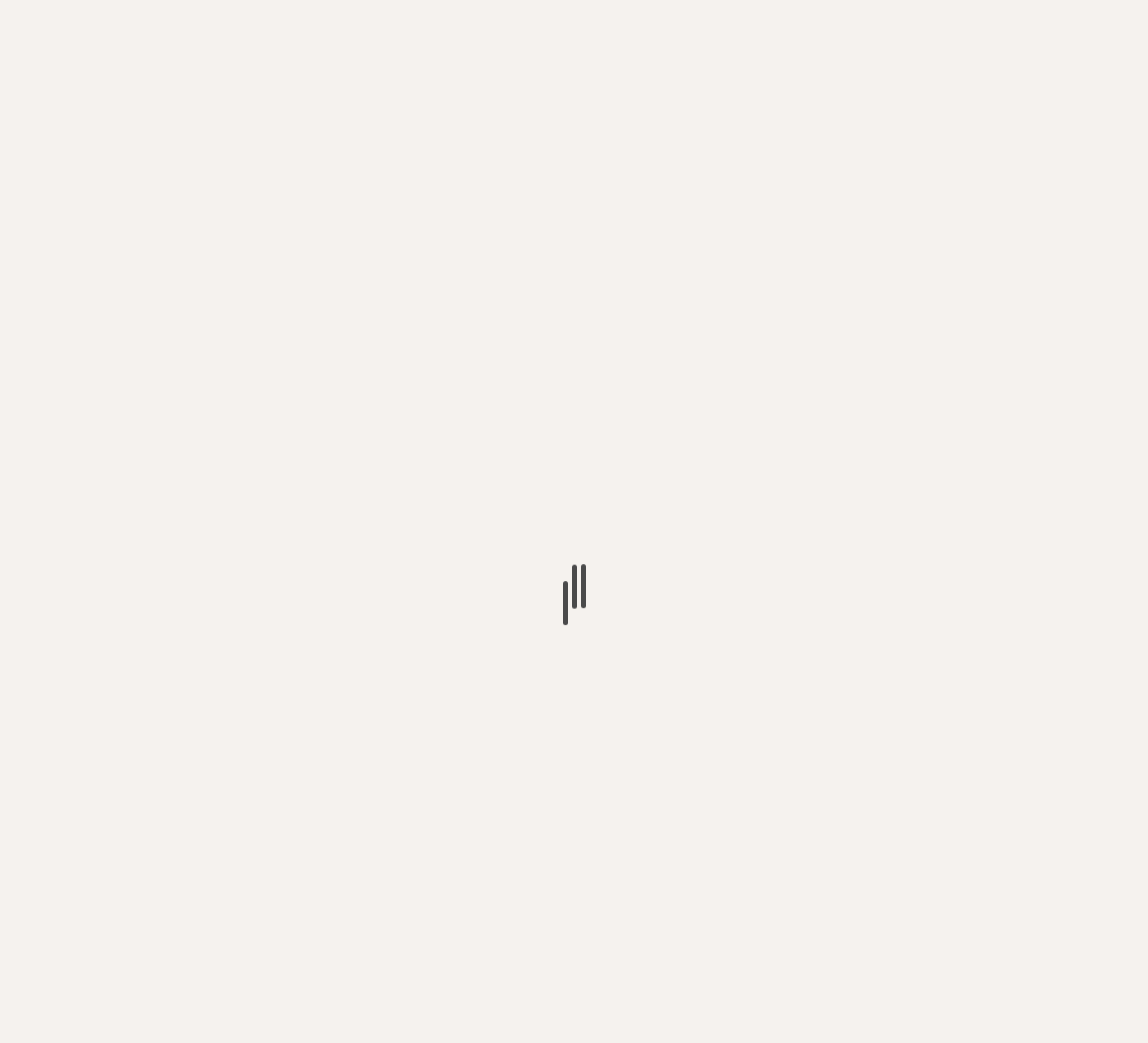Offer an in-depth caption of the entire webpage.

This webpage appears to be a blog or article page, with a focus on lifestyle and health topics. At the top, there is a date "May 12, 2024" and a link to "Truth Medium" with an accompanying image. Below this, there is a navigation menu with various categories such as "HOME", "BUSINESS", "EDUCATION", and more.

The main content of the page is an article titled "Why Ought to You Moisturize Your Pores and skin in Winters?" which takes up most of the page. The article has a heading with the same title, and below it, there is a link to the category "LIFESTYLE" and the author's name "admin". The article also displays the date "November 2, 2022" and the estimated reading time "5 min read".

To the right of the article, there is a search bar with a button and a label "Search". Below the search bar, there is a heading "RECENT POSTS" followed by three links to recent articles, including "Who Are The Highest-Paid Gamers" and "Some Benefits of Quizzes in On-line Coaching – Studiopretzel".

At the bottom of the page, there is a breadcrumbs navigation menu showing the path "Home > LifeStyle > Why Ought to You Moisturize Your Pores and skin in Winters?". There are also several links to other pages, including "WATCH ONLINE" and "CONTACT US".